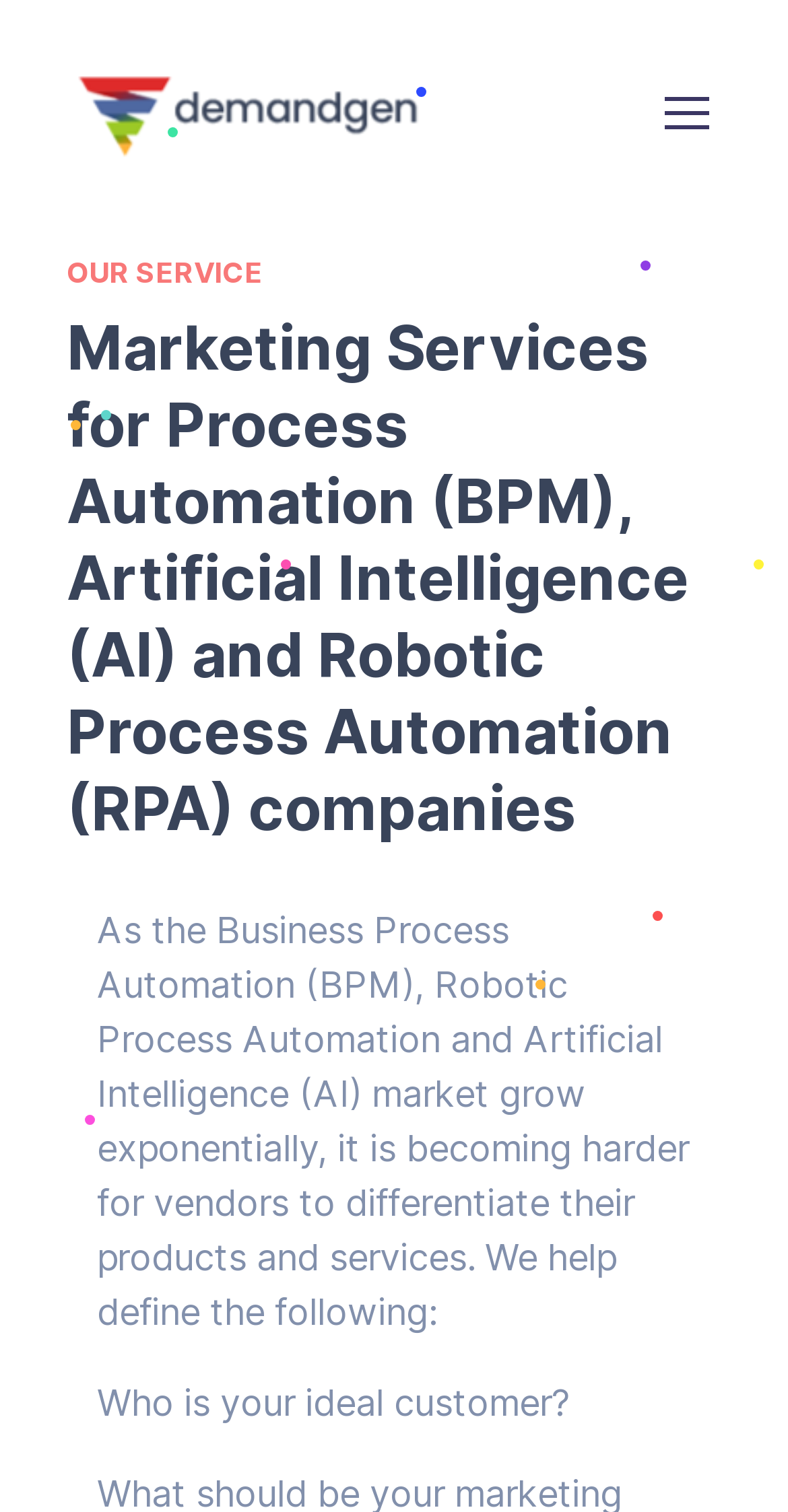Please answer the following question using a single word or phrase: 
What is the icon on the bottom right of the webpage?

An arrow